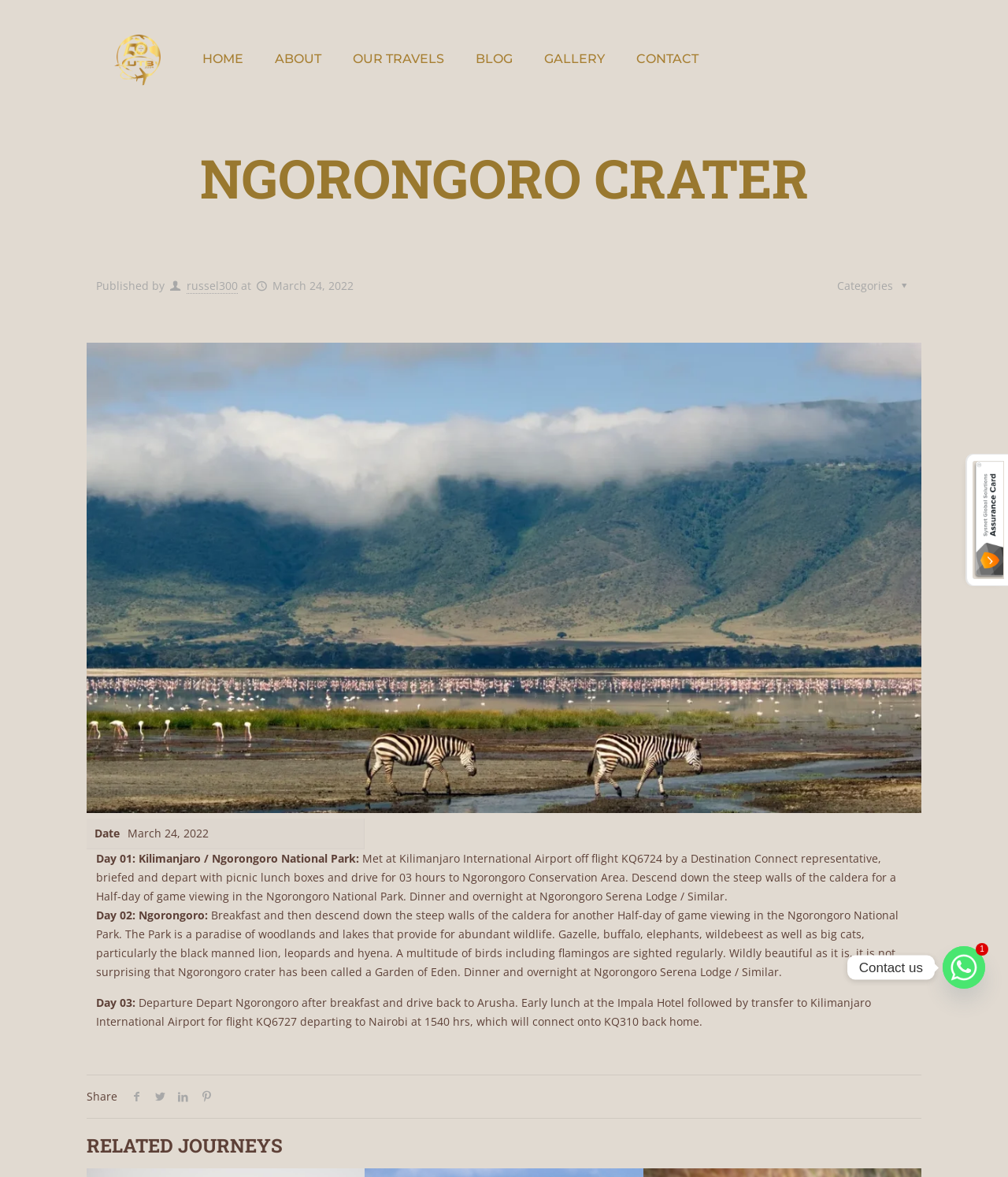Identify the bounding box coordinates of the region that needs to be clicked to carry out this instruction: "View the 'Day 01: Kilimanjaro / Ngorongoro National Park:' travel plan". Provide these coordinates as four float numbers ranging from 0 to 1, i.e., [left, top, right, bottom].

[0.095, 0.723, 0.356, 0.735]